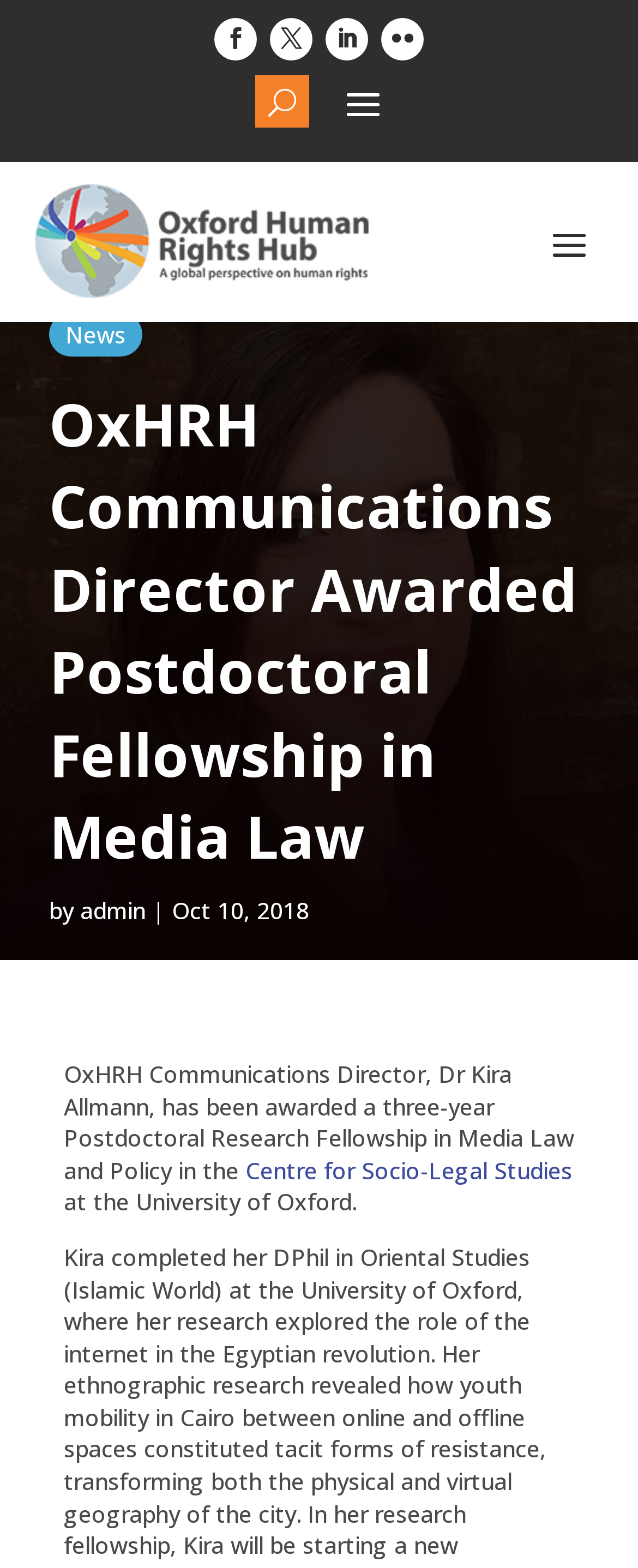What is the name of the centre where Dr Kira Allmann got the fellowship?
Ensure your answer is thorough and detailed.

I found the answer by looking at the link 'Centre for Socio-Legal Studies' which is mentioned in the text as the place where Dr Kira Allmann got the Postdoctoral Research Fellowship in Media Law and Policy.